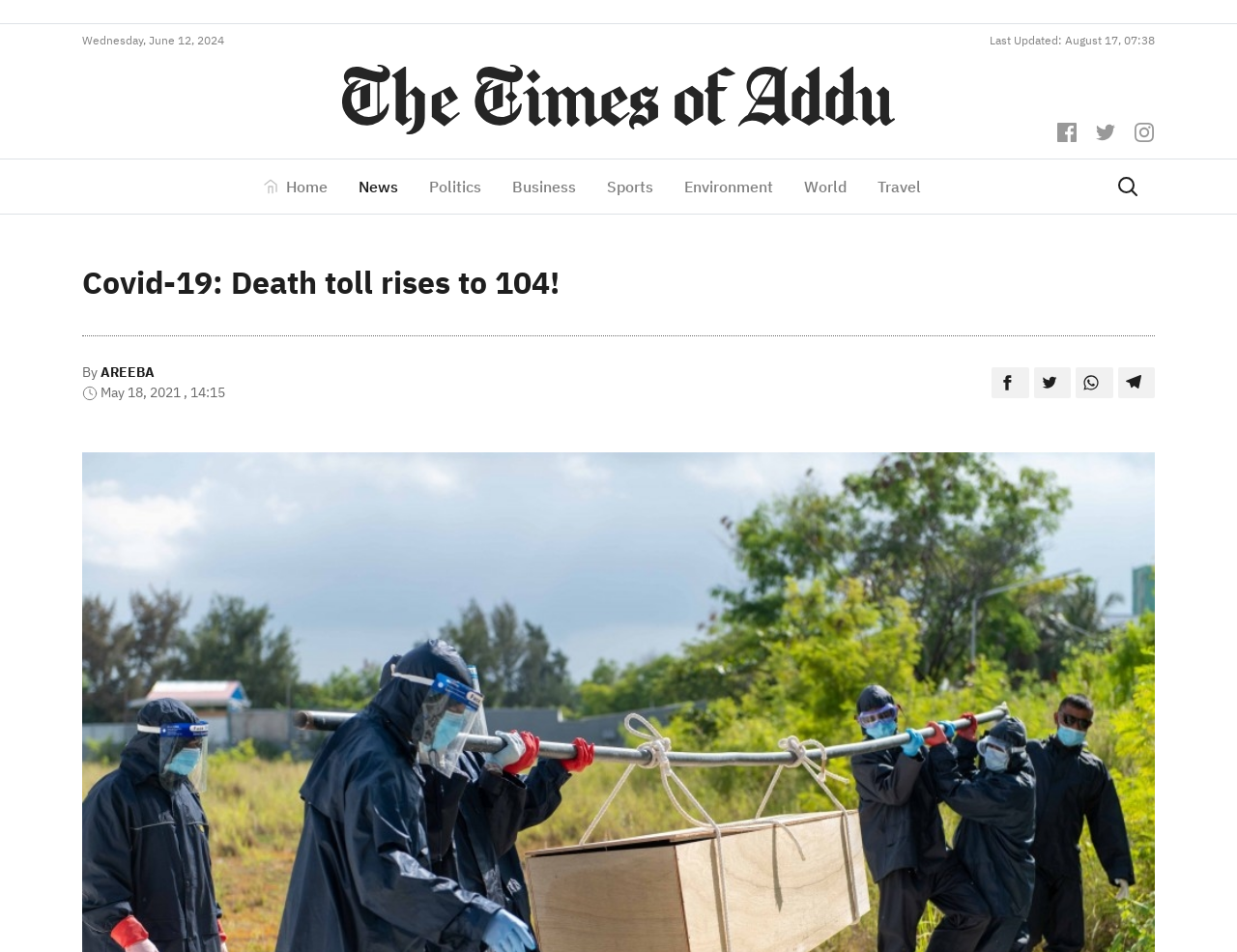Using the information from the screenshot, answer the following question thoroughly:
Who is the author of the news article?

I found the author of the news article by looking at the content section of the webpage, where it says 'By AREEBA' in a static text element.